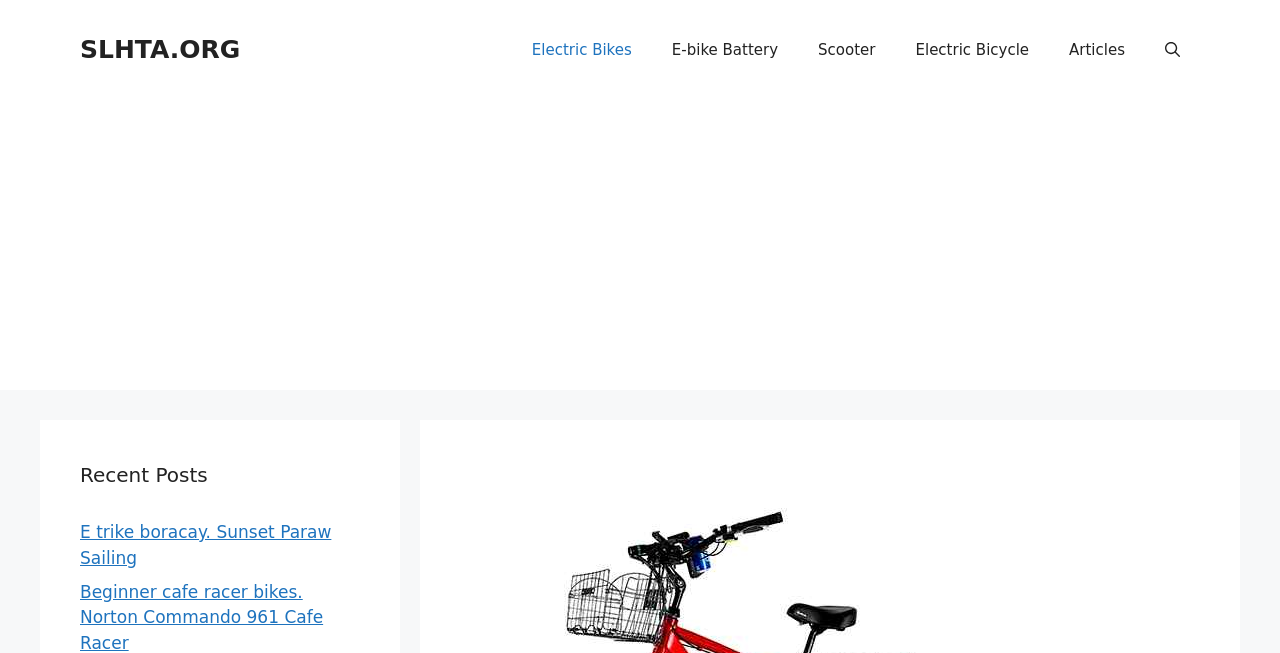Write an elaborate caption that captures the essence of the webpage.

The webpage appears to be a blog or informational website focused on electric bikes and related accessories. At the top of the page, there is a banner that spans the full width, containing a link to the website's homepage, SLHTA.ORG. Below the banner, there is a primary navigation menu with five links: Electric Bikes, E-bike Battery, Scooter, Electric Bicycle, and Articles. The navigation menu is followed by a search button.

On the left side of the page, there is a large advertisement iframe that takes up most of the vertical space. To the right of the advertisement, there is a section titled "Recent Posts" with two links to individual blog posts. The first post is about an e-trike in Boracay, and the second post is about beginner cafe racer bikes, specifically the Norton Commando 961 Cafe Racer.

The overall layout of the page is divided into distinct sections, with the navigation menu and search button at the top, the advertisement on the left, and the recent posts section on the right. The webpage appears to be providing information and resources related to electric bikes and accessories, with a focus on blog posts and articles.